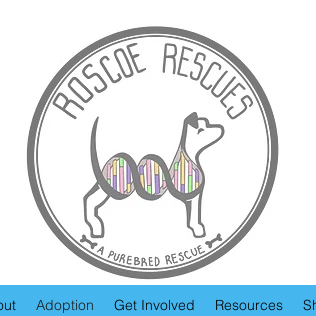Give a thorough caption for the picture.

The image showcases the official logo of Roscoe Rescues, a dedicated organization focusing on rescuing purebred dogs. The design features a stylized silhouette of a dog, elegantly formed using a colorful DNA strand, symbolizing health and genetic diversity. Surrounding the image is a circular border with the organization's name, "ROSCOE RESCUES," prominently displayed at the top. Beneath the silhouette is the tagline "A Purebred Rescue," reinforcing the organization's mission. The logo embodies a blend of compassion and scientific care, reflecting the commitment to the health and well-being of rescued animals. Below the logo is a navigation bar featuring options like "About," "Adoption," "Get Involved," "Resources," and "Shop," which guide visitors in exploring the organization’s offerings and initiatives.